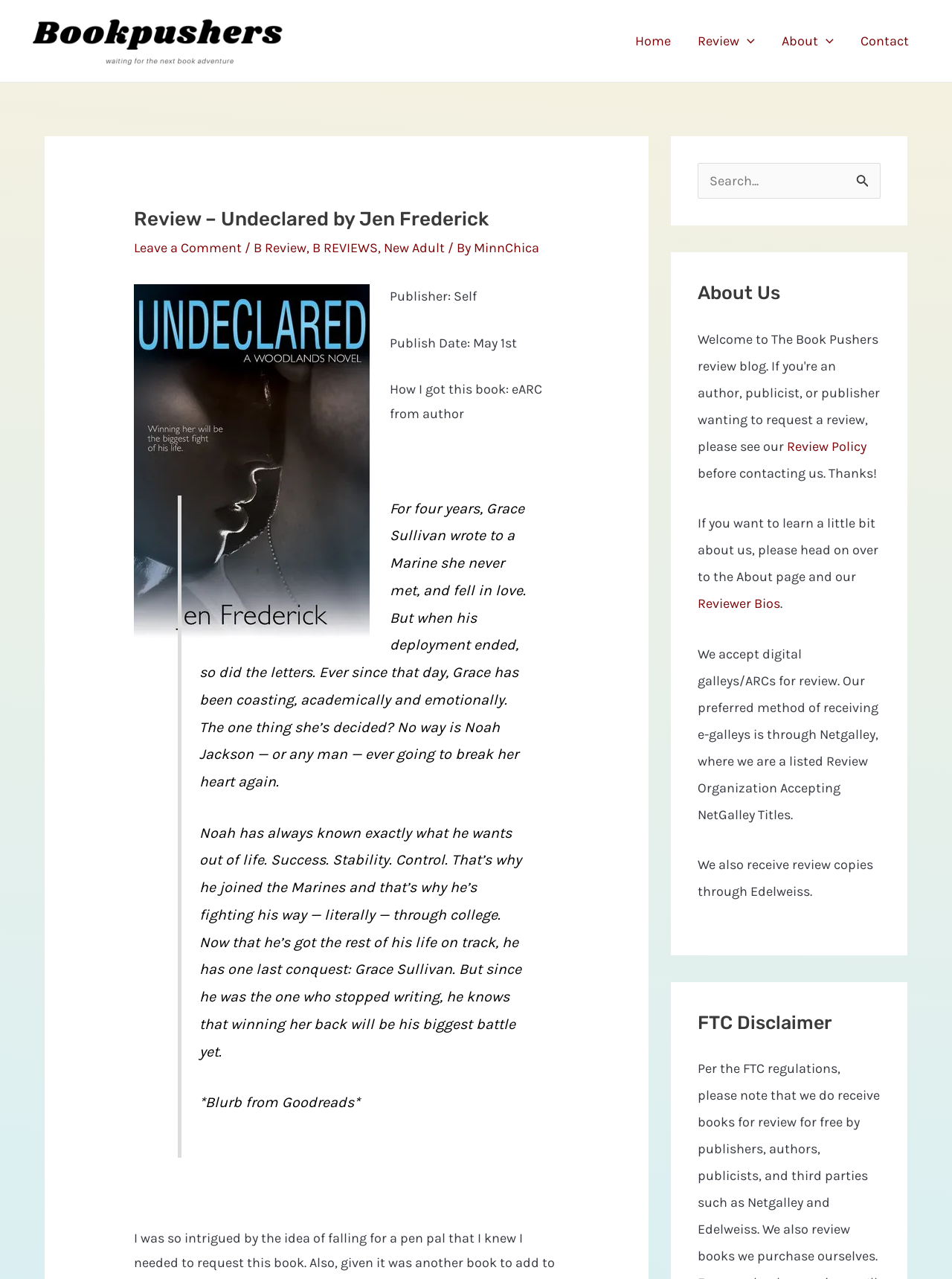Identify the bounding box coordinates of the part that should be clicked to carry out this instruction: "Leave a comment".

[0.141, 0.187, 0.254, 0.2]